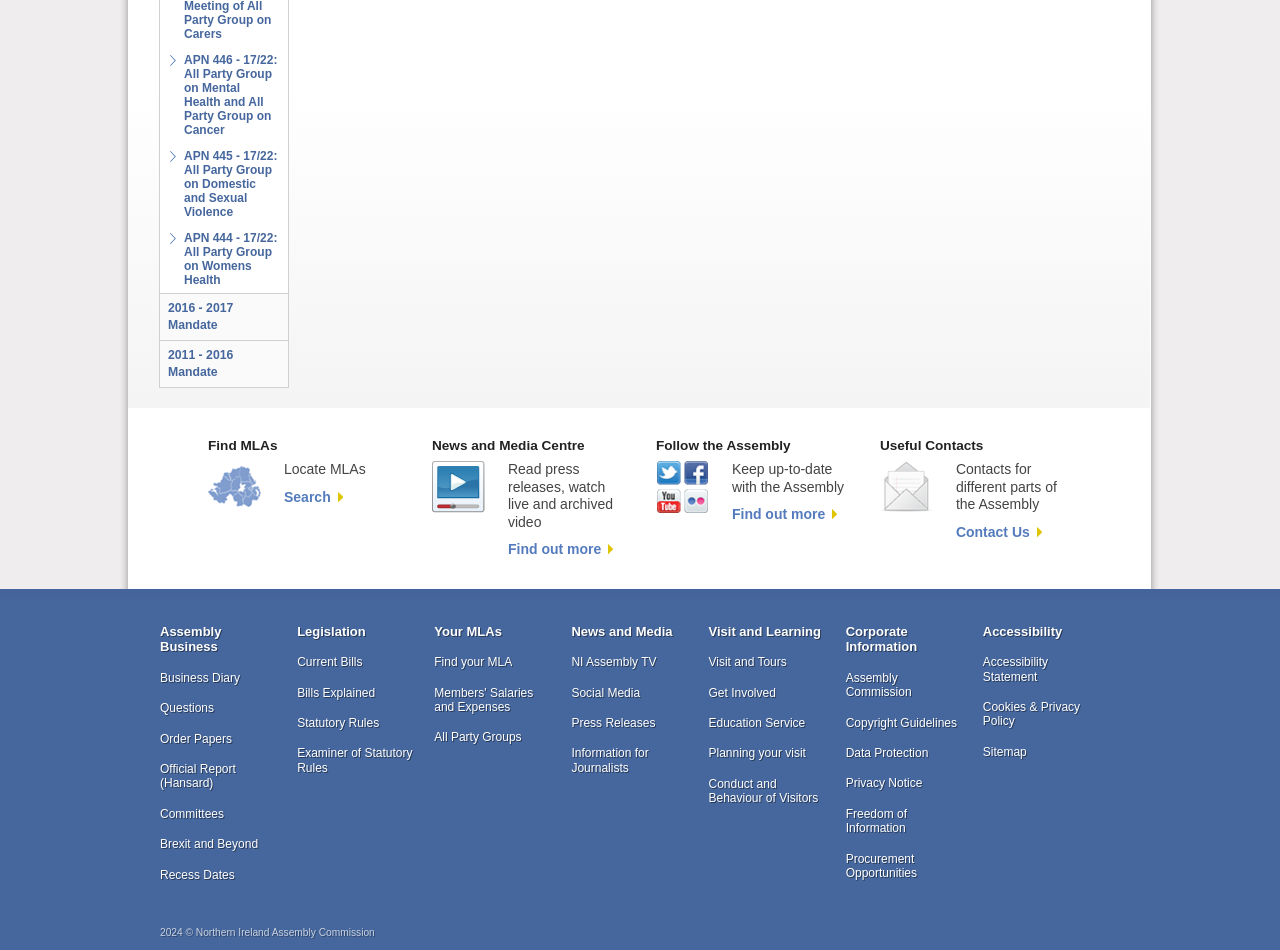Identify the bounding box of the HTML element described as: "Procurement Opportunities".

[0.661, 0.896, 0.753, 0.927]